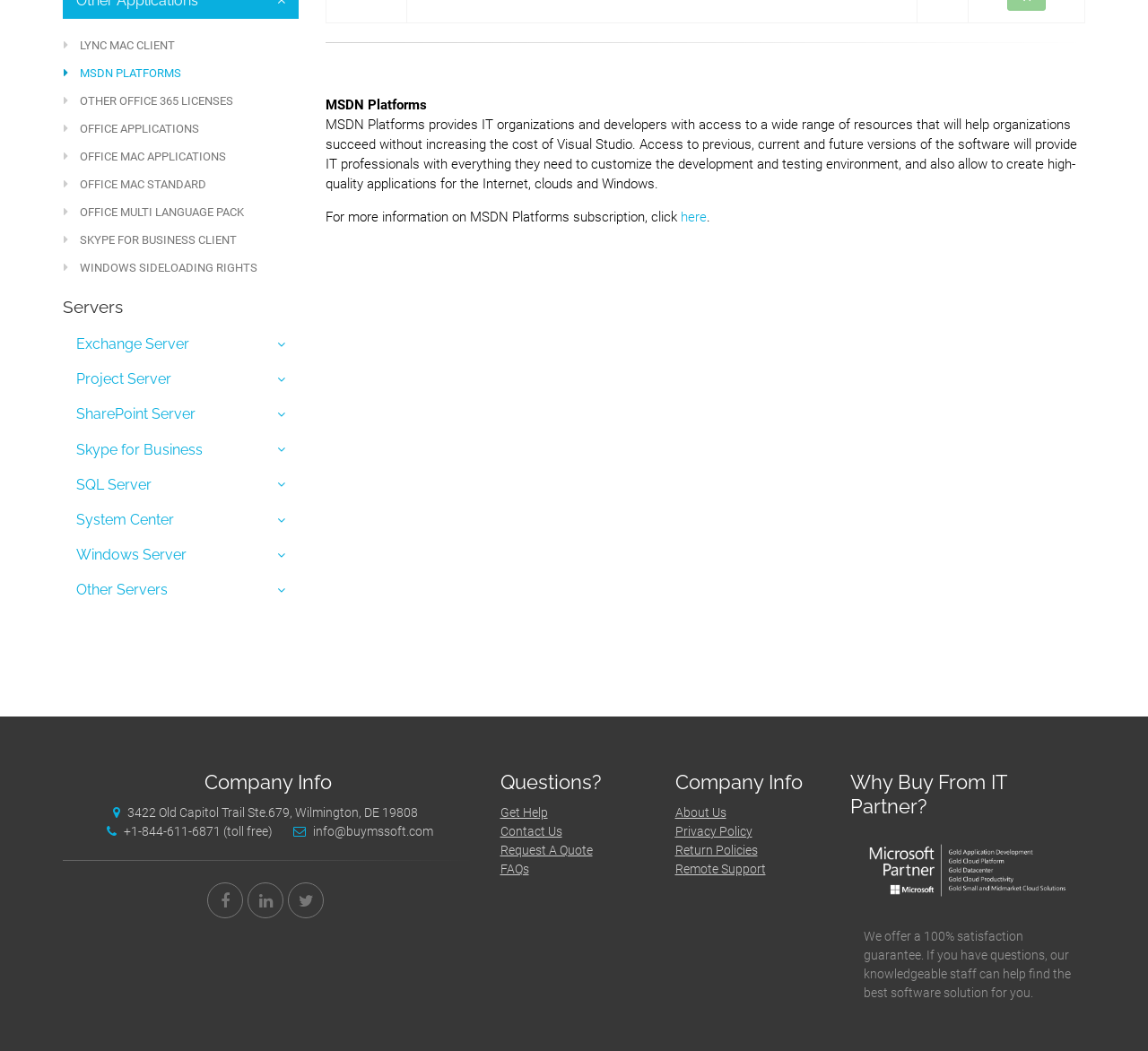Locate the bounding box of the UI element described by: "Other Office 365 licenses" in the given webpage screenshot.

[0.055, 0.083, 0.26, 0.108]